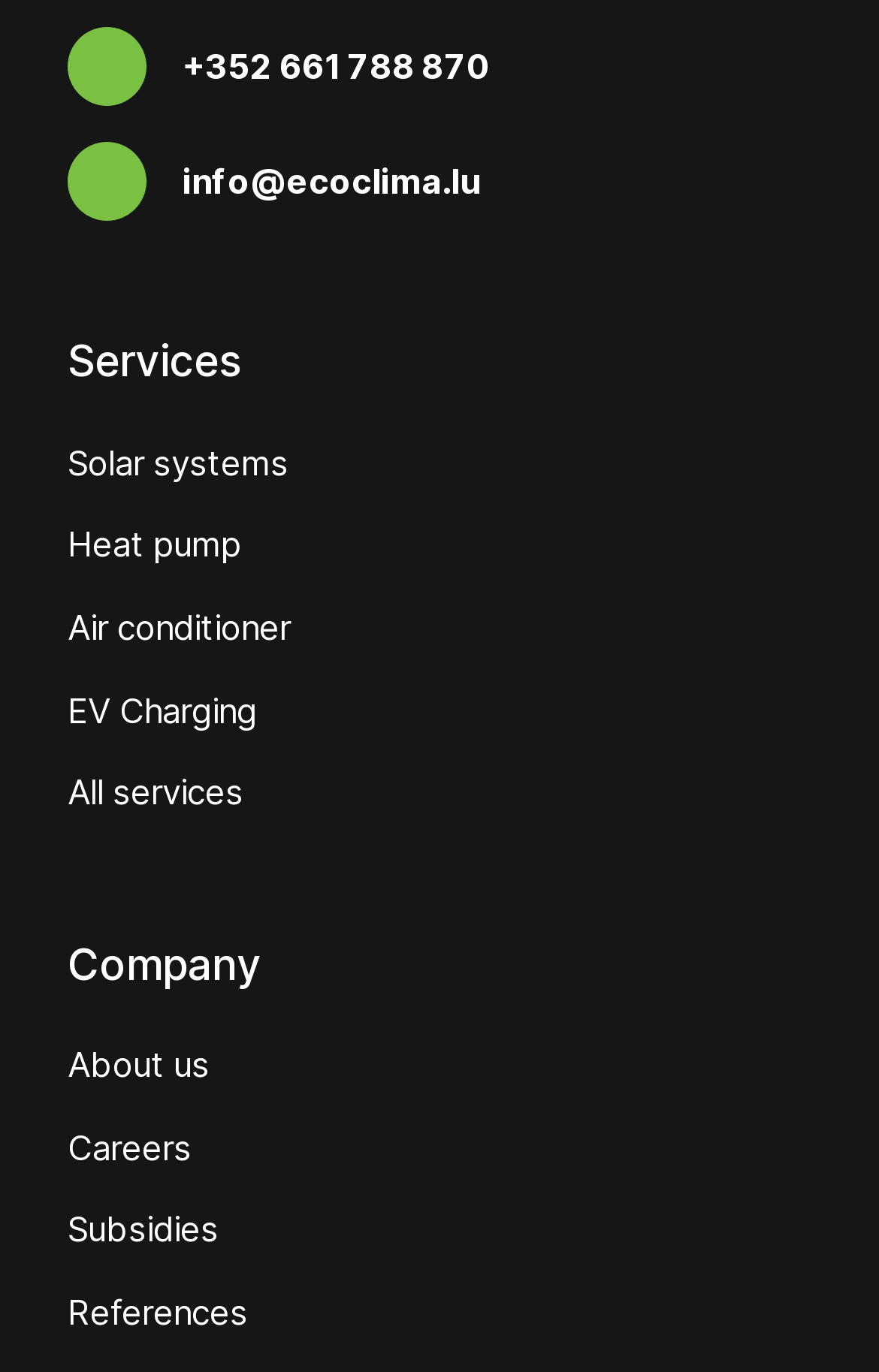Identify the bounding box coordinates for the UI element described as follows: "Uncover Your Style Persona". Ensure the coordinates are four float numbers between 0 and 1, formatted as [left, top, right, bottom].

None